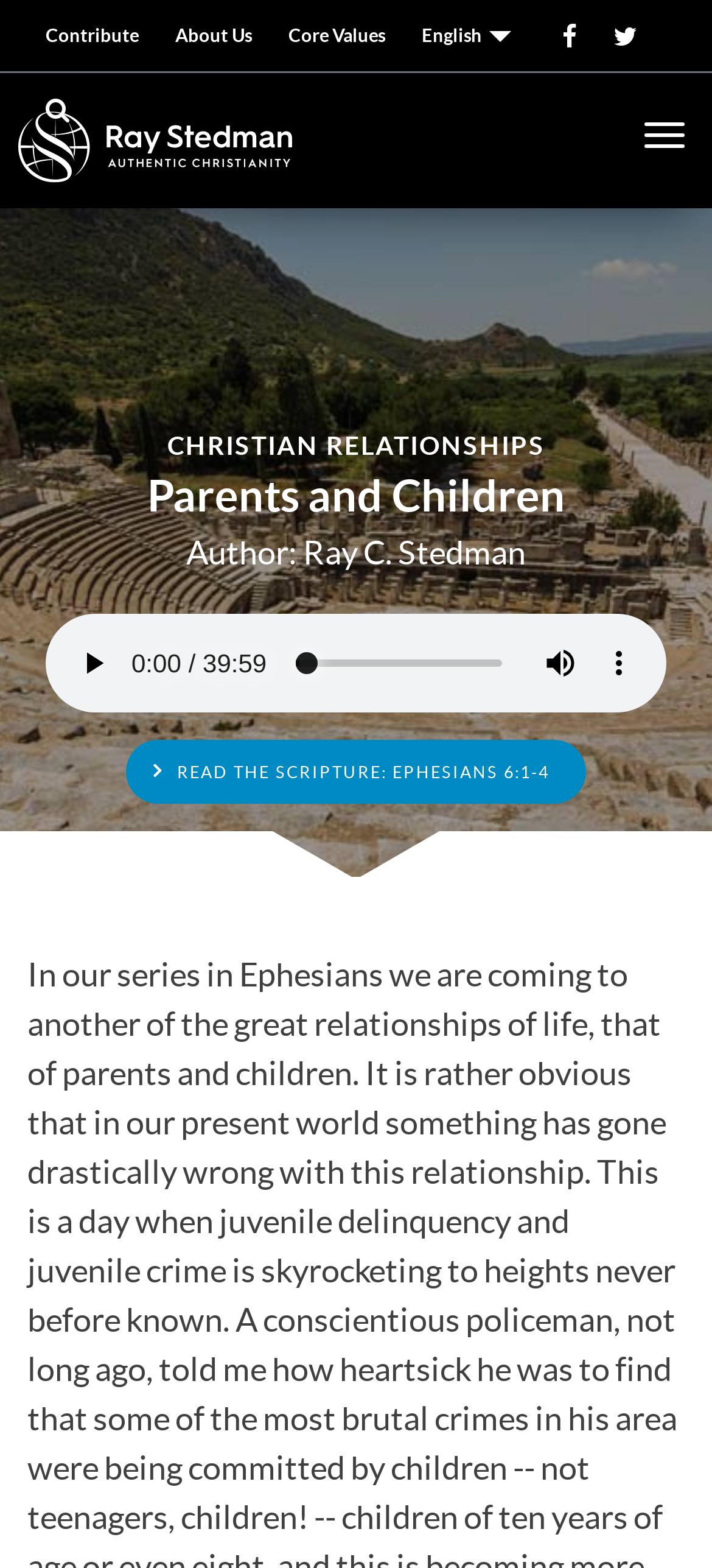Extract the primary header of the webpage and generate its text.

Parents and Children